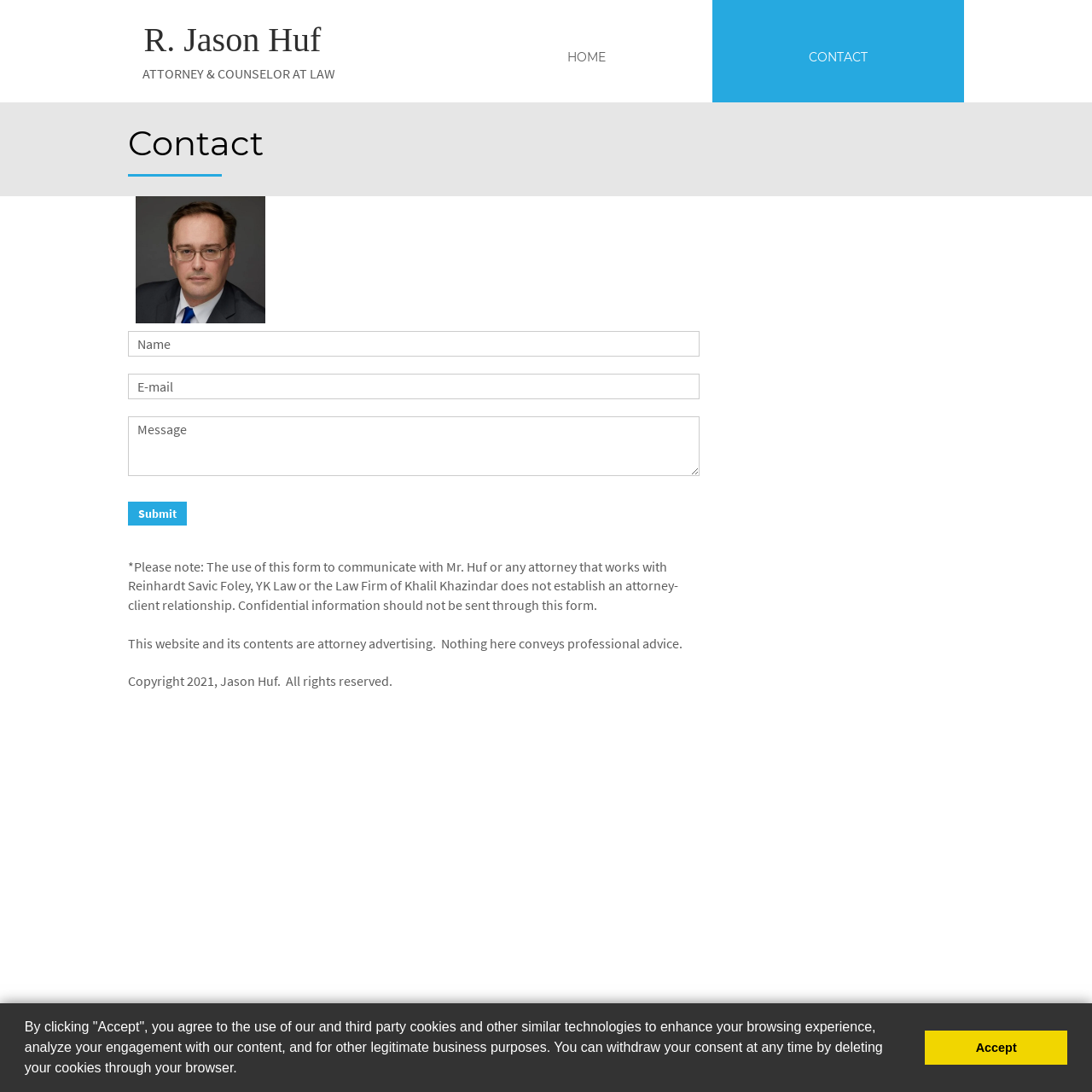Answer this question in one word or a short phrase: How many text boxes are in the contact form?

3